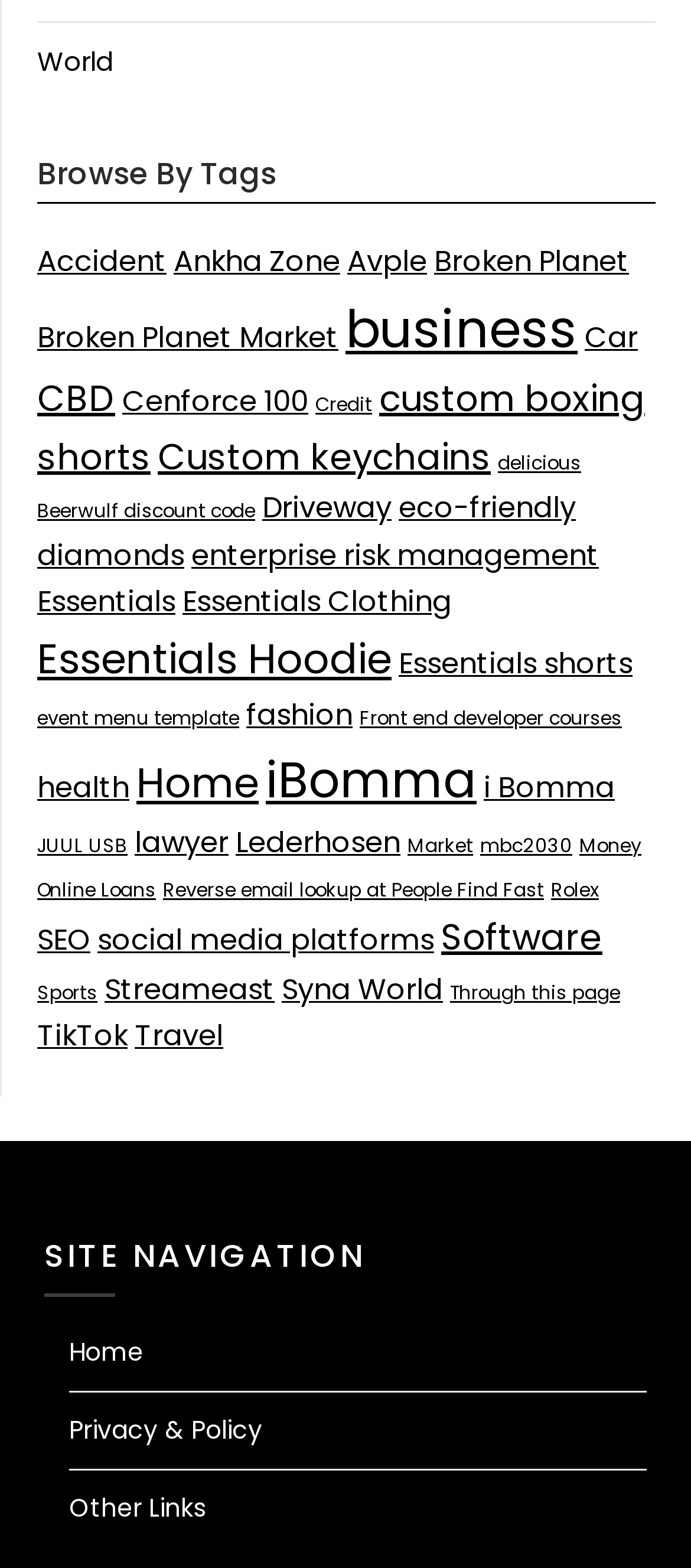How many tags are on the webpage?
Can you provide a detailed and comprehensive answer to the question?

There are 49 tags on the webpage, which are all links with different texts and bounding box coordinates. These tags are listed under the heading 'Browse By Tags'.